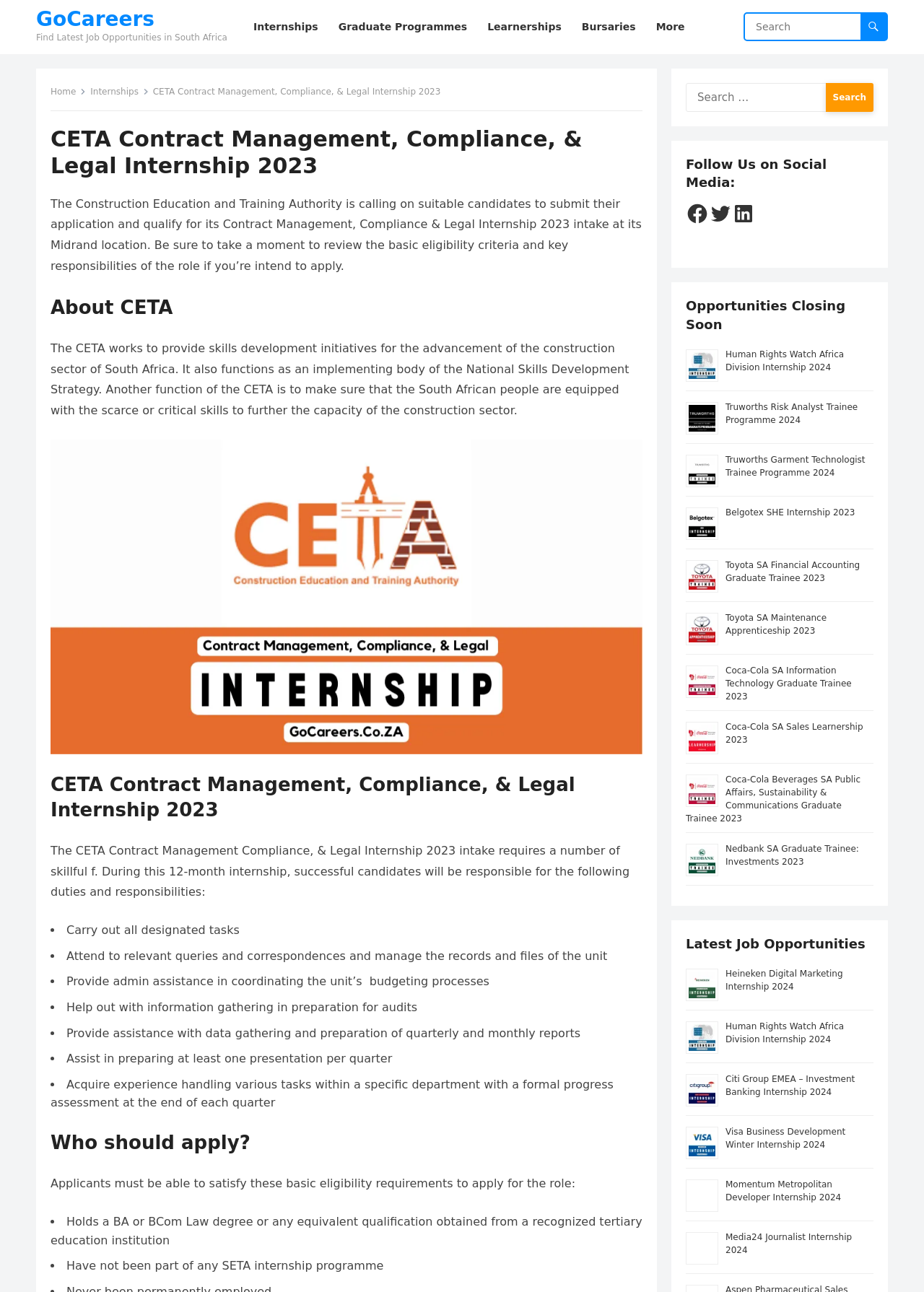Locate the bounding box coordinates of the clickable area needed to fulfill the instruction: "Search for job opportunities".

[0.806, 0.011, 0.959, 0.031]